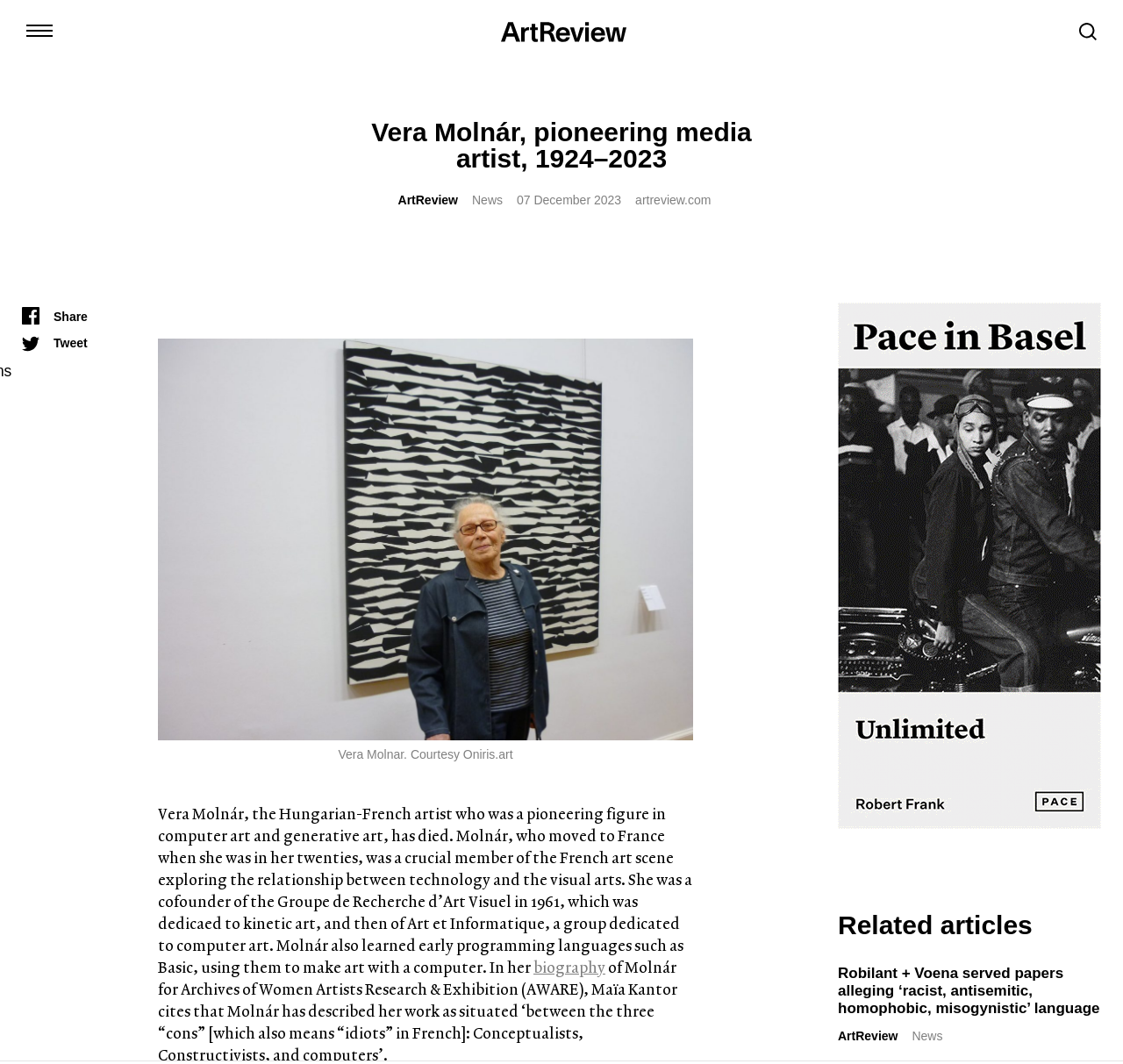Kindly determine the bounding box coordinates for the clickable area to achieve the given instruction: "Click the logo button".

[0.446, 0.018, 0.558, 0.04]